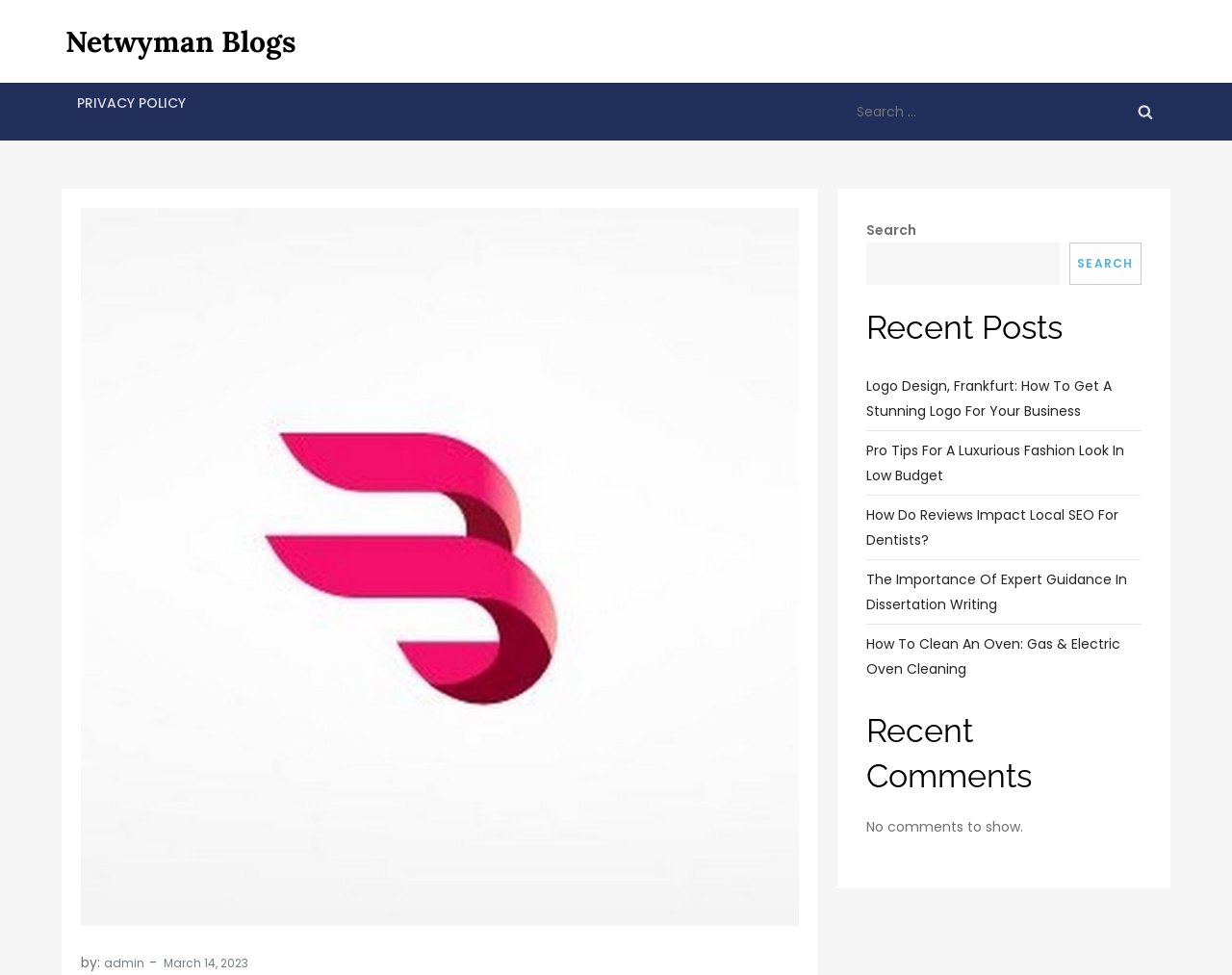Find the bounding box coordinates for the area that must be clicked to perform this action: "Search for something".

[0.688, 0.085, 0.95, 0.144]